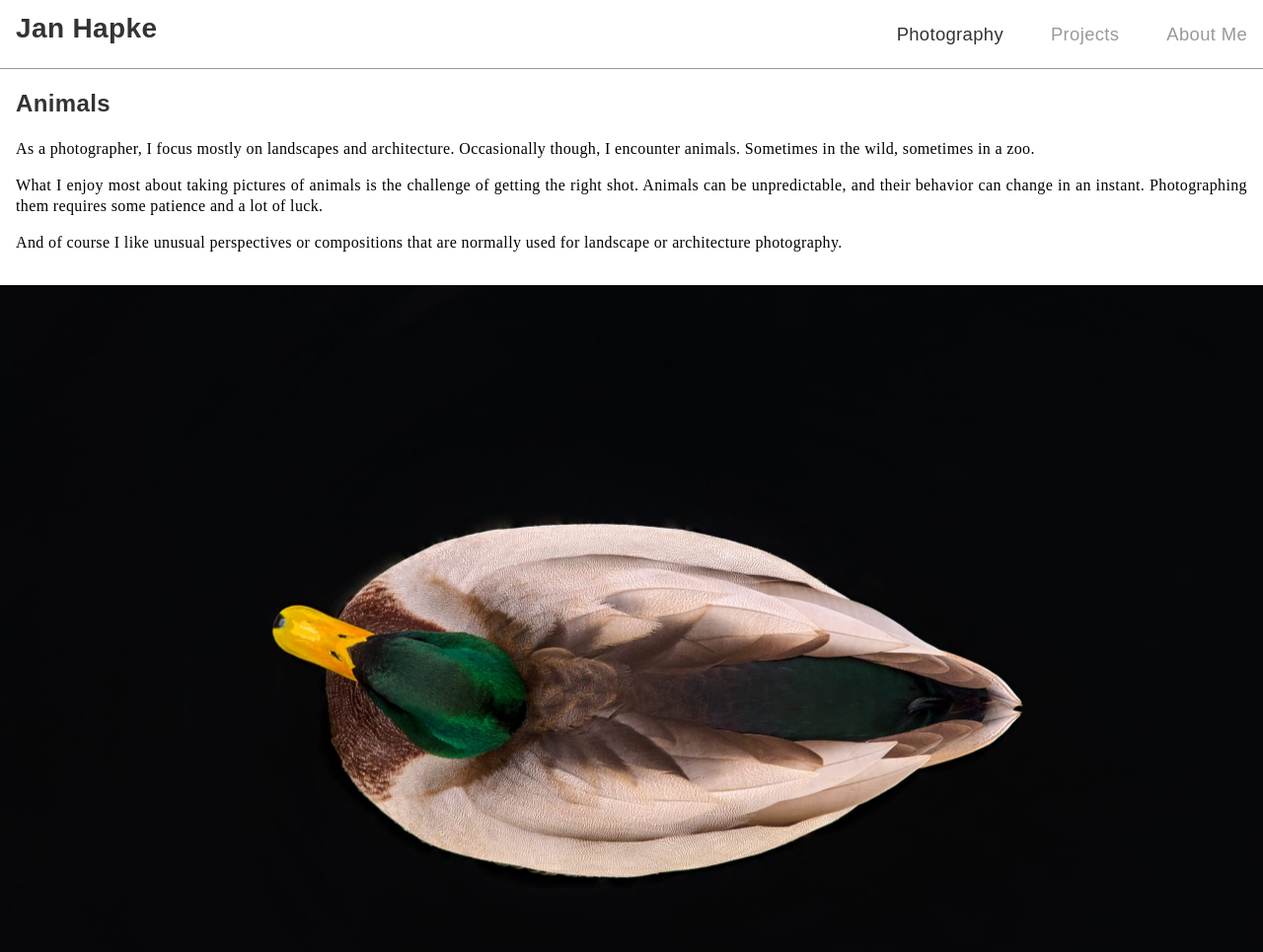What type of photography does the author focus on?
Using the information presented in the image, please offer a detailed response to the question.

Based on the text in the complementary section, the author mentions that they focus mostly on landscapes and architecture, although they occasionally take pictures of animals.